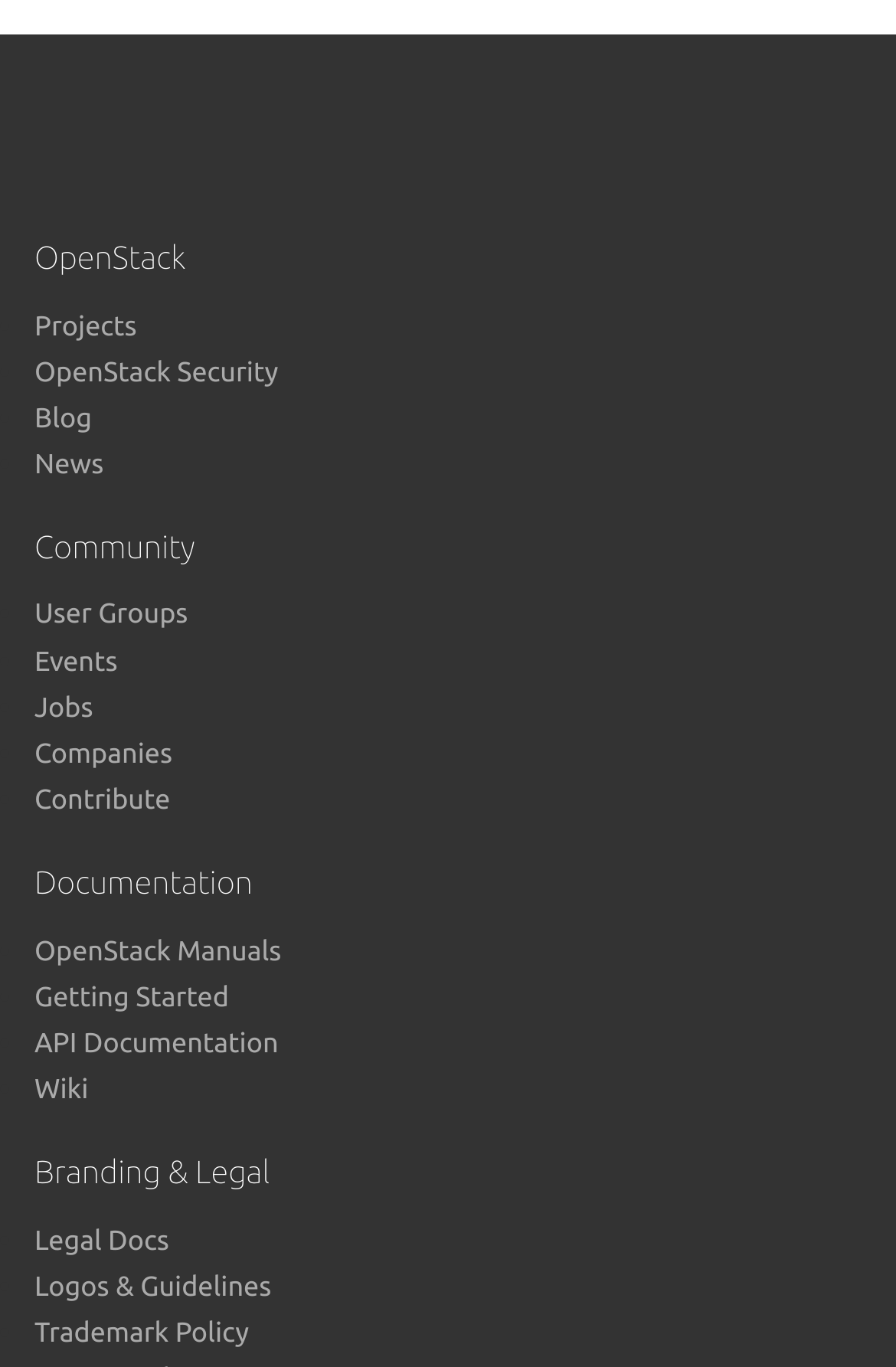Please find the bounding box coordinates of the element that must be clicked to perform the given instruction: "Check Legal Docs". The coordinates should be four float numbers from 0 to 1, i.e., [left, top, right, bottom].

[0.038, 0.897, 0.189, 0.919]